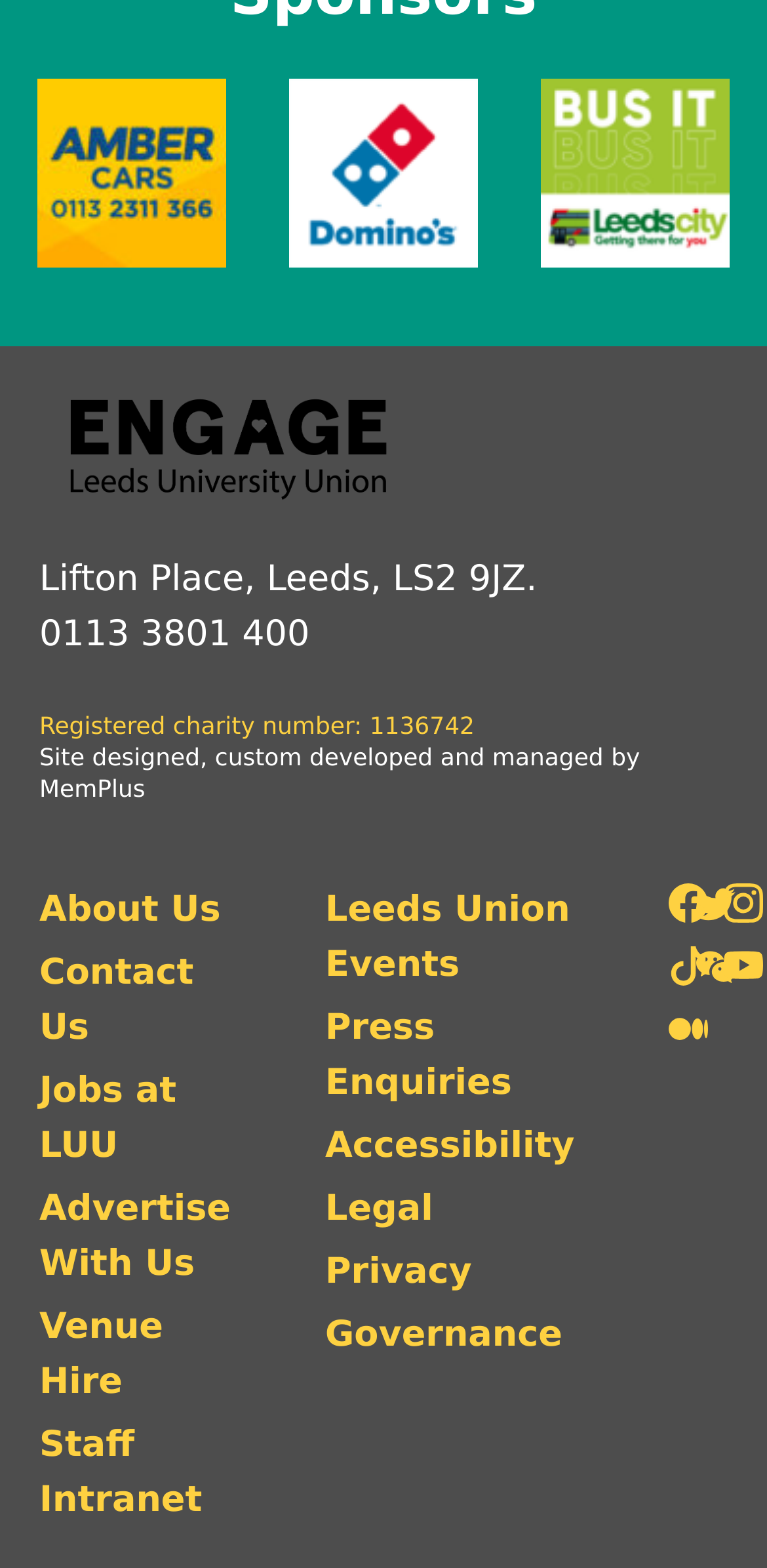Find the bounding box coordinates of the clickable region needed to perform the following instruction: "Check the Accessibility page". The coordinates should be provided as four float numbers between 0 and 1, i.e., [left, top, right, bottom].

[0.424, 0.714, 0.749, 0.749]